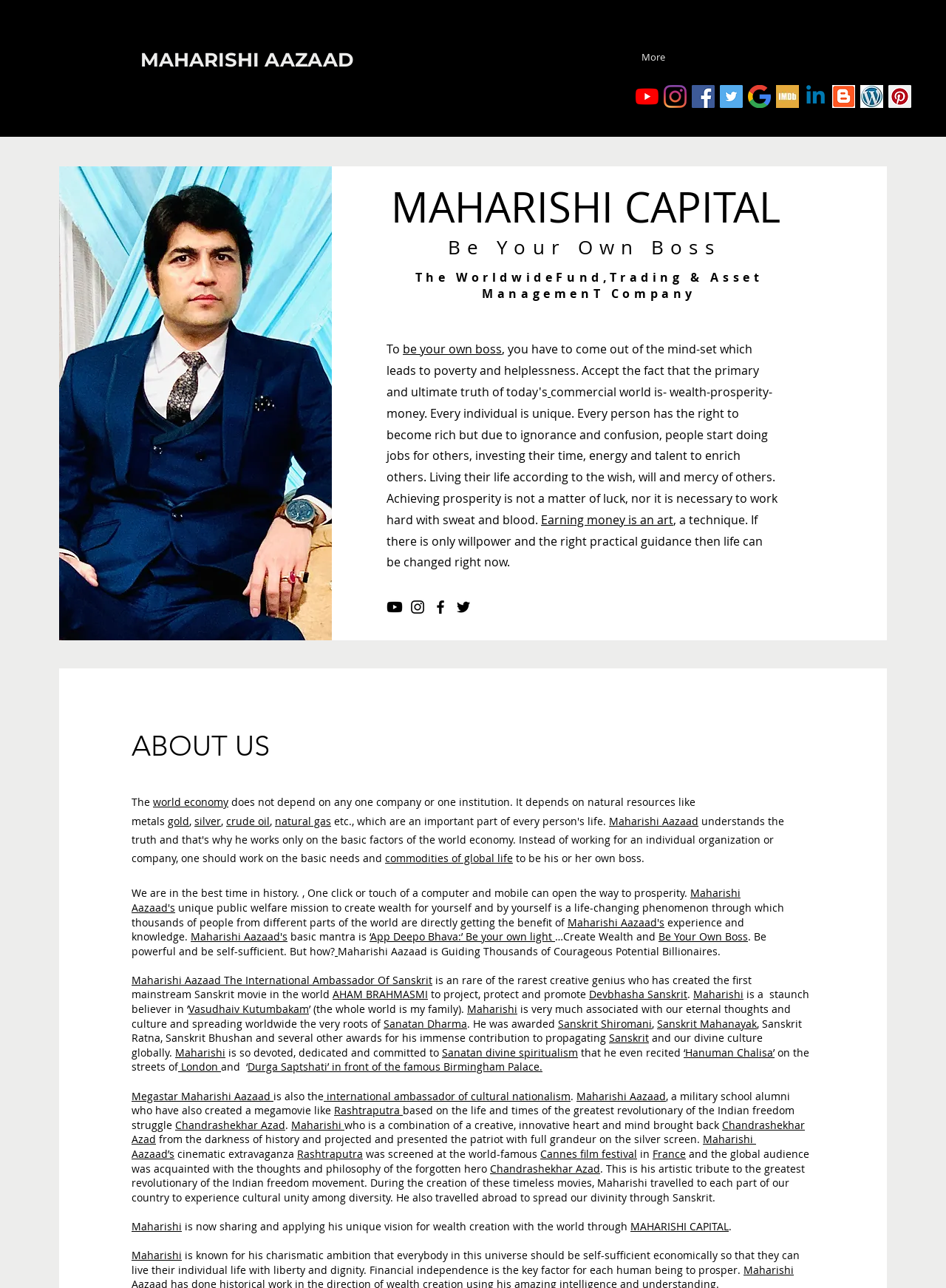What is the name of the company?
Look at the screenshot and provide an in-depth answer.

The name of the company can be found in the heading element 'MAHARISHI CAPITAL | MAHARISHI AAZAAD' at the top of the webpage, which suggests that the company's name is Maharishi Capital.